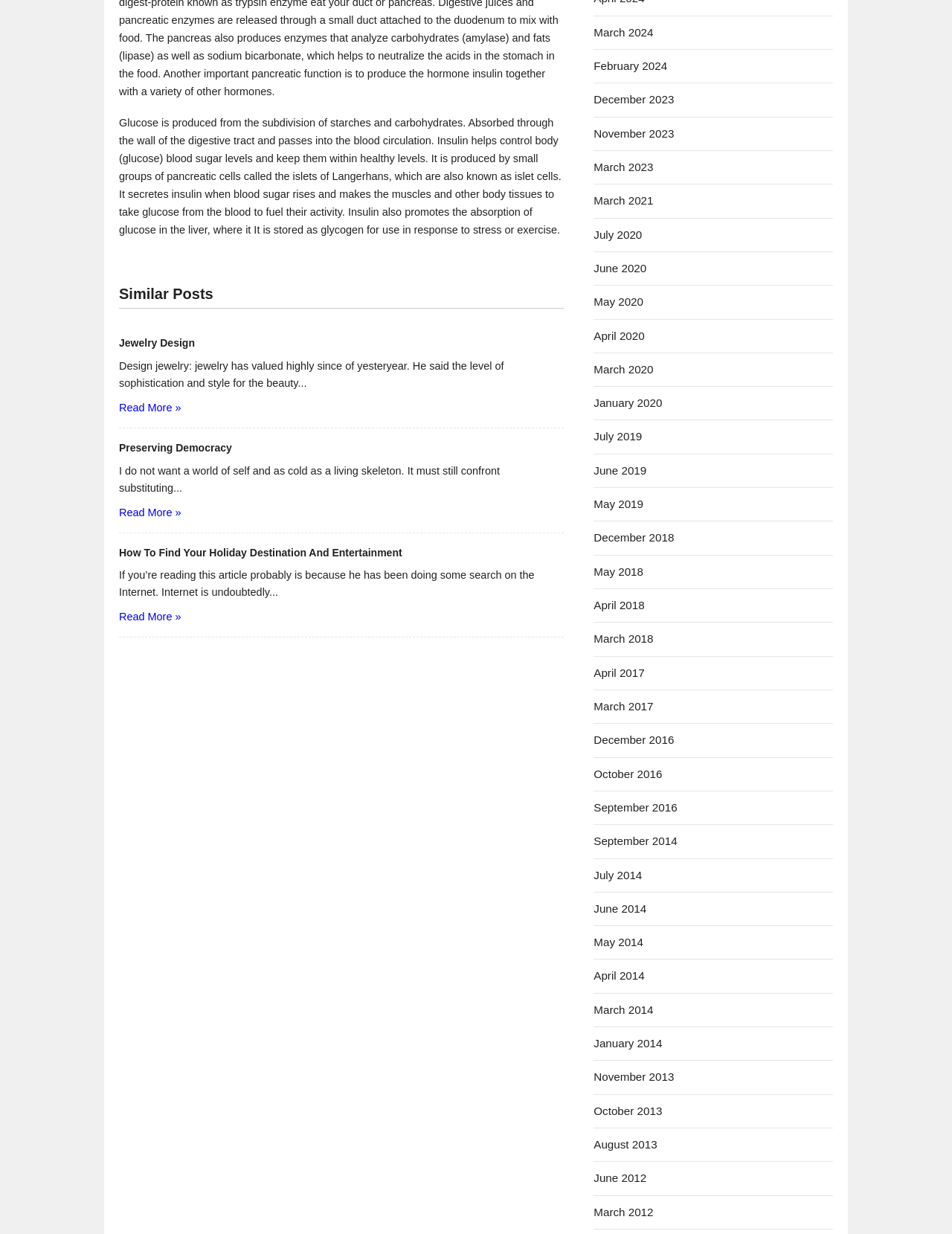From the element description: "Read More »", extract the bounding box coordinates of the UI element. The coordinates should be expressed as four float numbers between 0 and 1, in the order [left, top, right, bottom].

[0.125, 0.495, 0.19, 0.505]